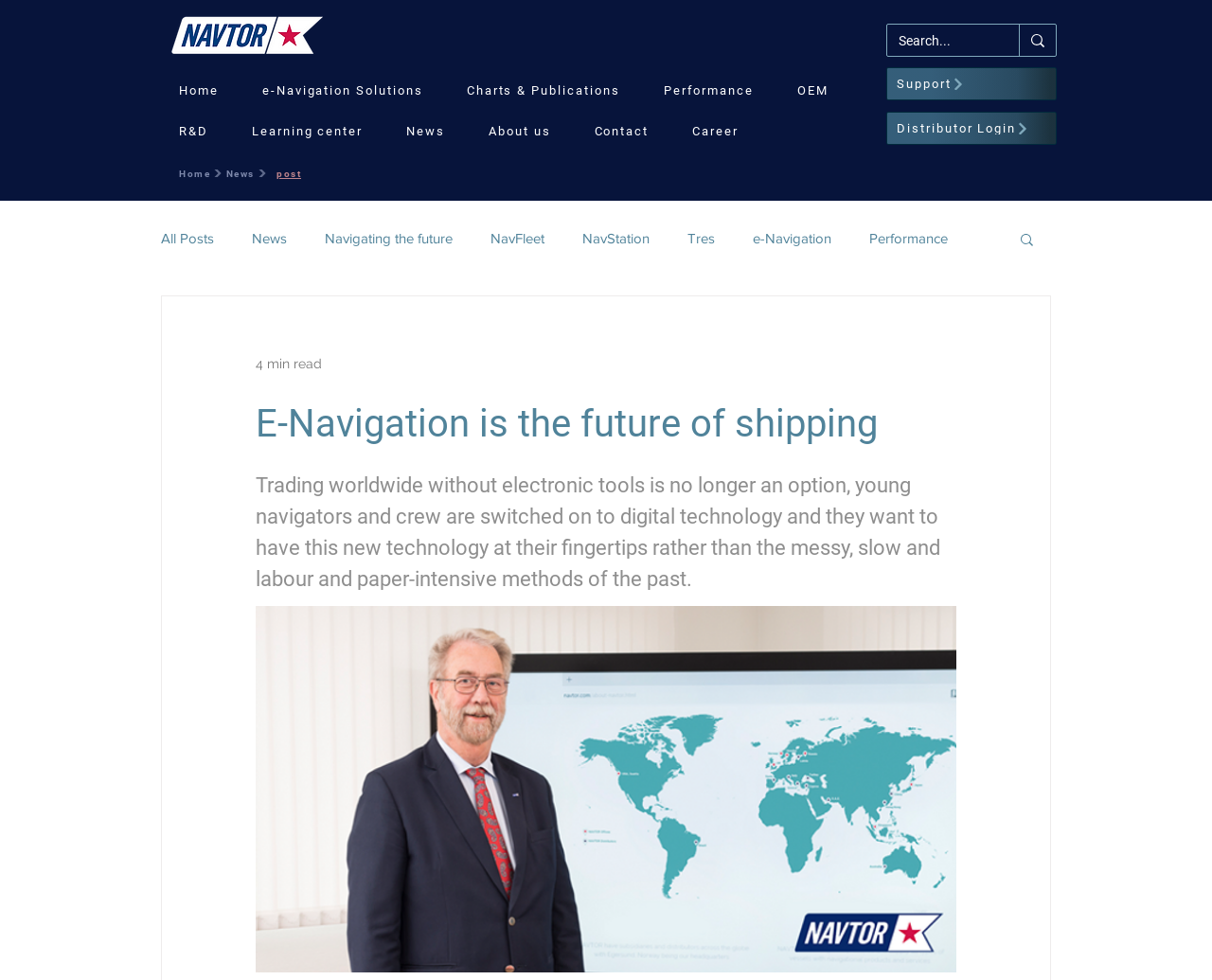What is the search button text?
From the details in the image, answer the question comprehensively.

The search button text is 'Search...', which is a button element located at the top right corner of the webpage, with a bounding box coordinate of [0.841, 0.025, 0.871, 0.057].